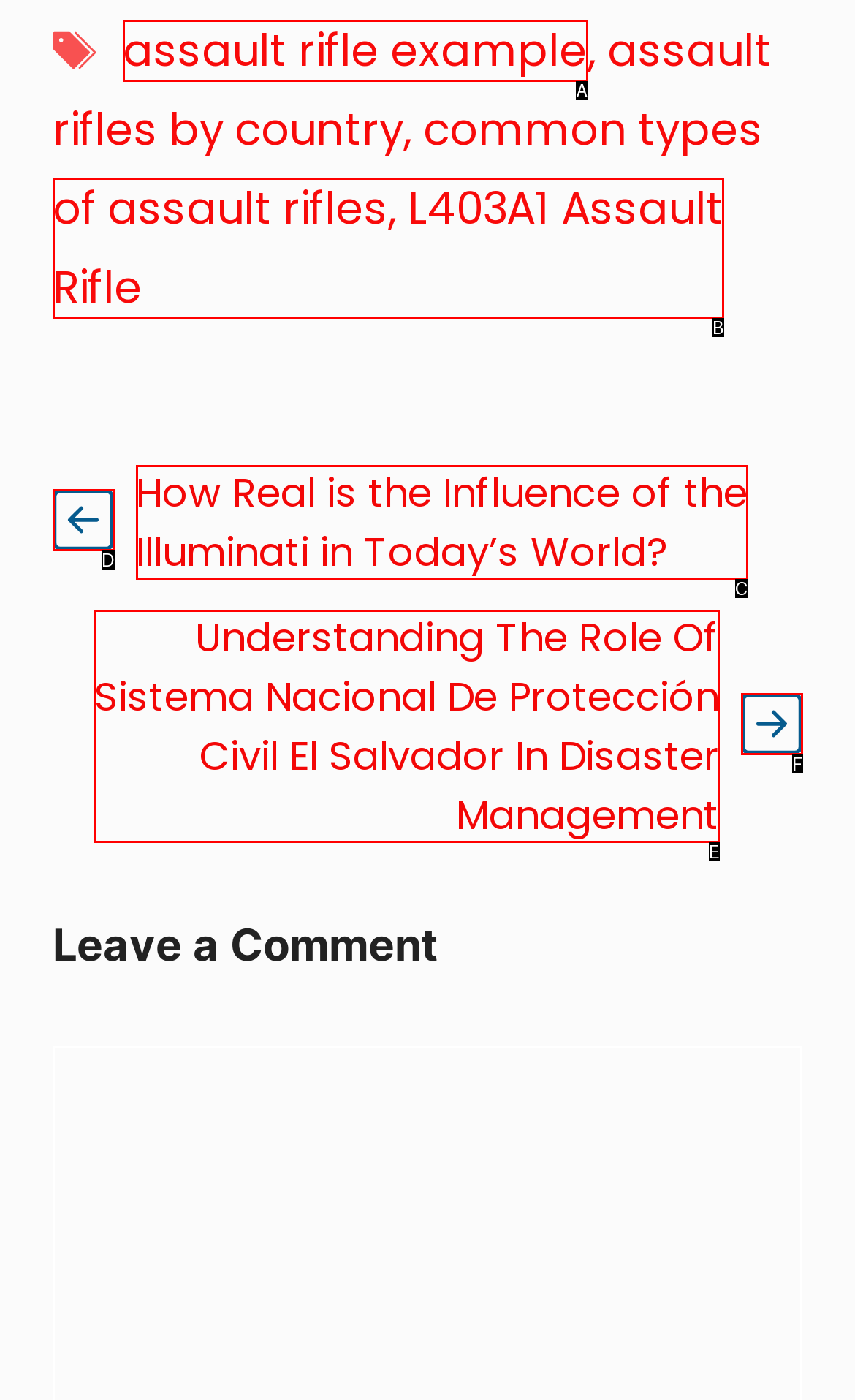Select the option that fits this description: See All
Answer with the corresponding letter directly.

None